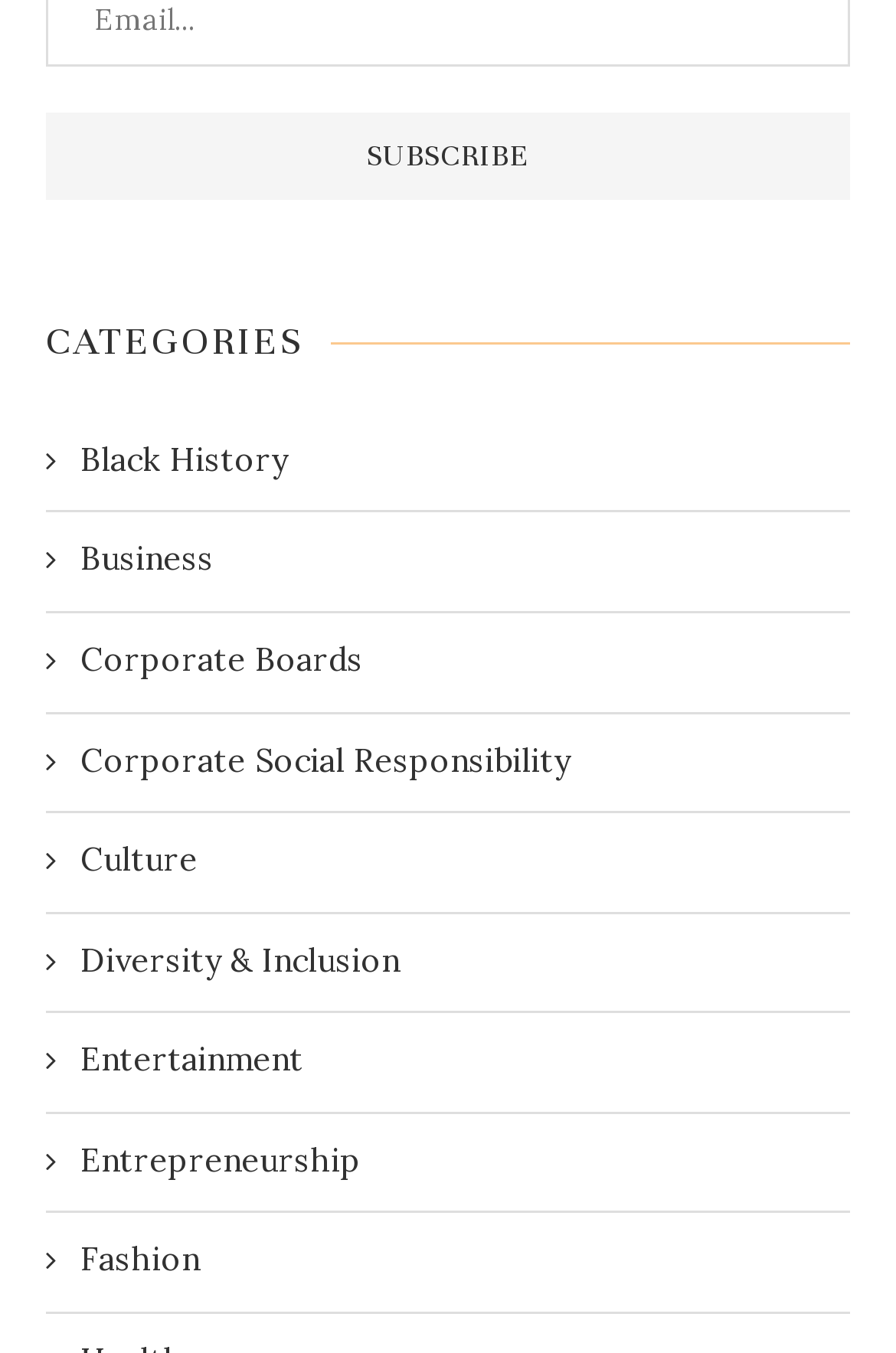Please determine the bounding box coordinates of the clickable area required to carry out the following instruction: "Browse Entertainment section". The coordinates must be four float numbers between 0 and 1, represented as [left, top, right, bottom].

[0.051, 0.768, 0.944, 0.801]